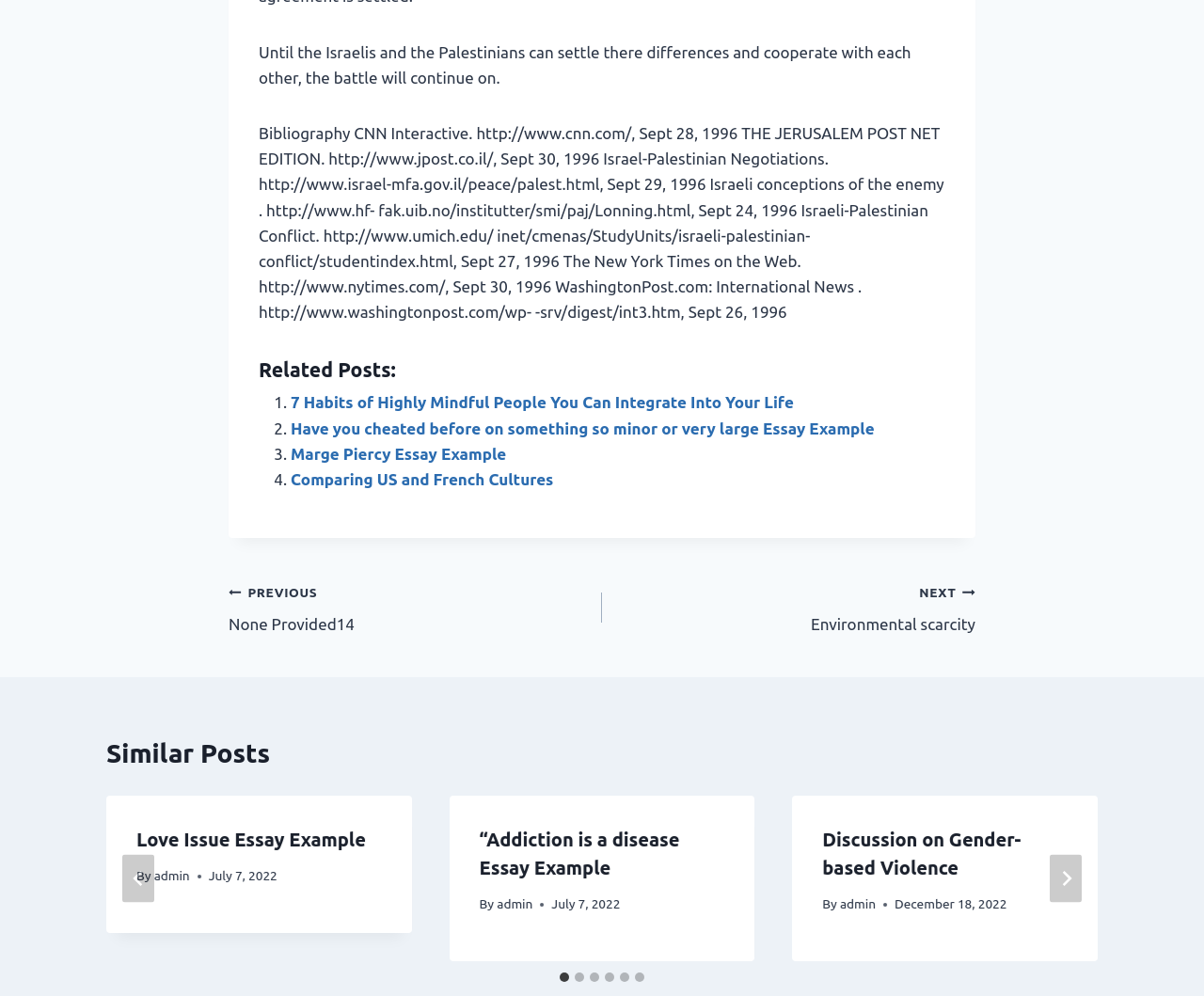Answer this question in one word or a short phrase: Who is the author of the first article in the similar posts section?

admin